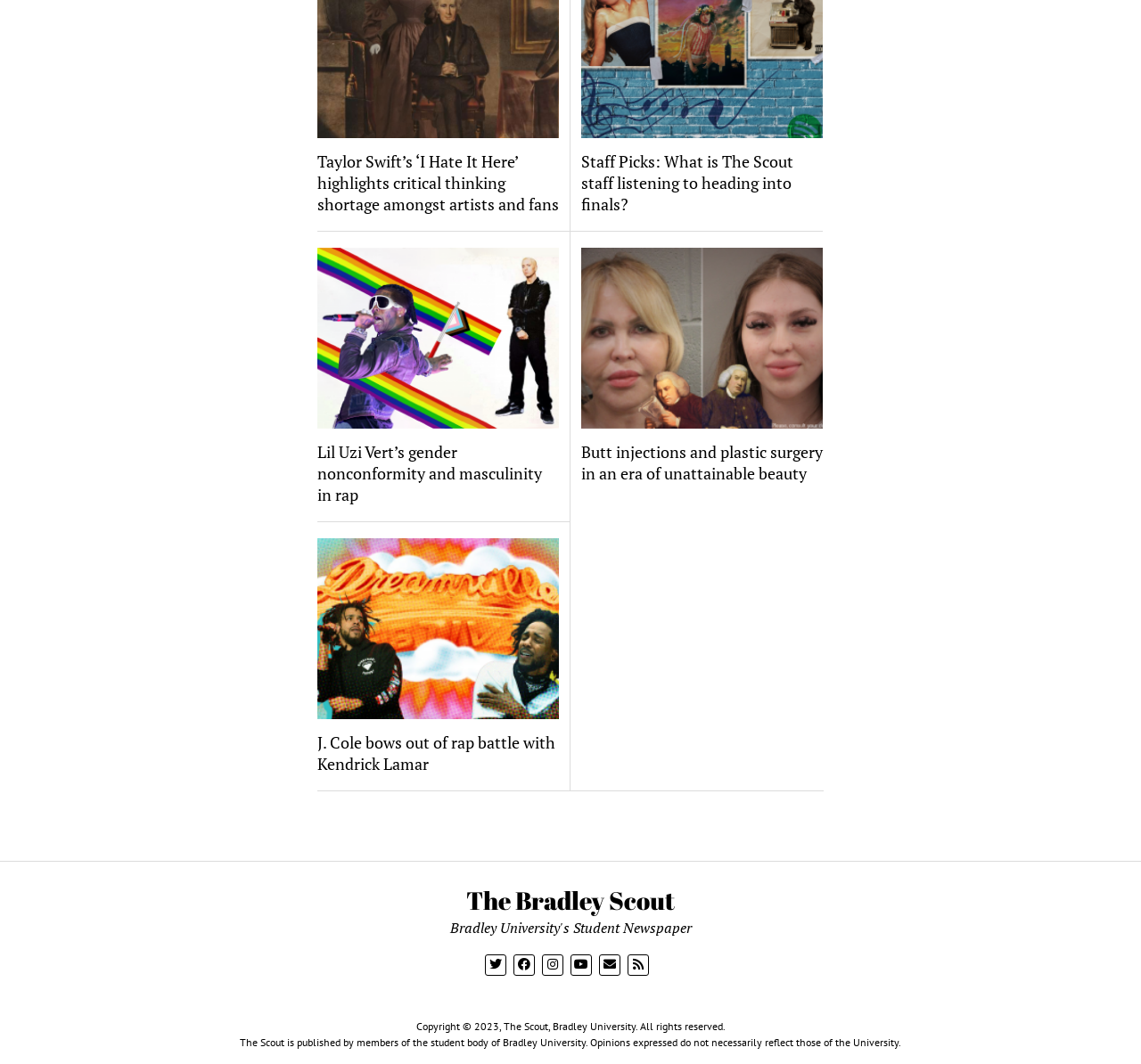Predict the bounding box of the UI element based on this description: "title="facebook"".

[0.45, 0.897, 0.469, 0.917]